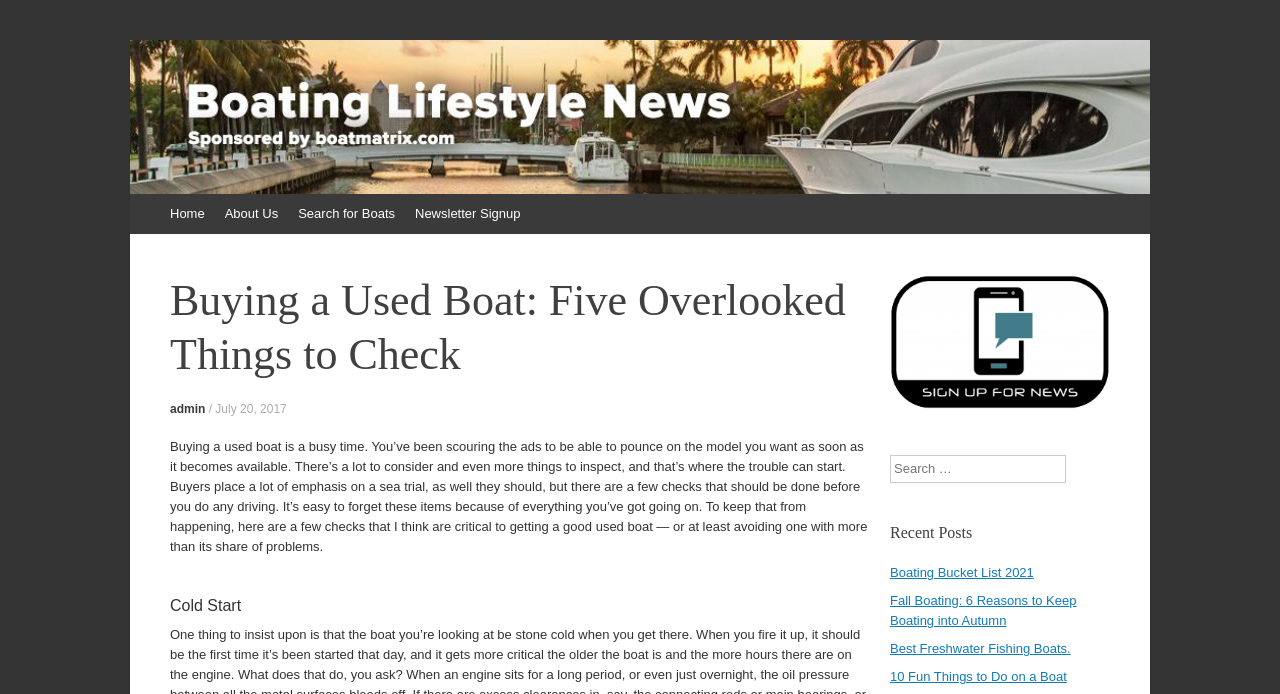What is the format of the date 'July 20, 2017'?
Please give a detailed and elaborate explanation in response to the question.

The date 'July 20, 2017' is in the format of Month Day, Year, which is a common format used to display dates on webpages.